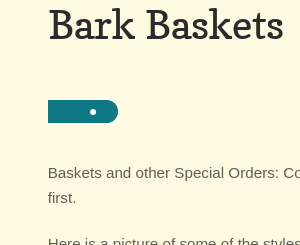Describe every aspect of the image in depth.

This image is part of a section titled "Bark Baskets" on a webpage dedicated to Doug Elliott's handcrafted items. It serves as a visual guide showcasing the various styles of baskets available for purchase or special orders. Beneath the title, a brief note emphasizes the importance of contacting Doug first for special orders. The accompanying text provides an overview of the craftsmanship involved in creating these baskets, which are typically made from tulip poplar bark and accented with strips of hickory bark. The description highlights the intricate details and usability of the baskets, setting the context for potential buyers to appreciate the artistry and functionality behind each piece.